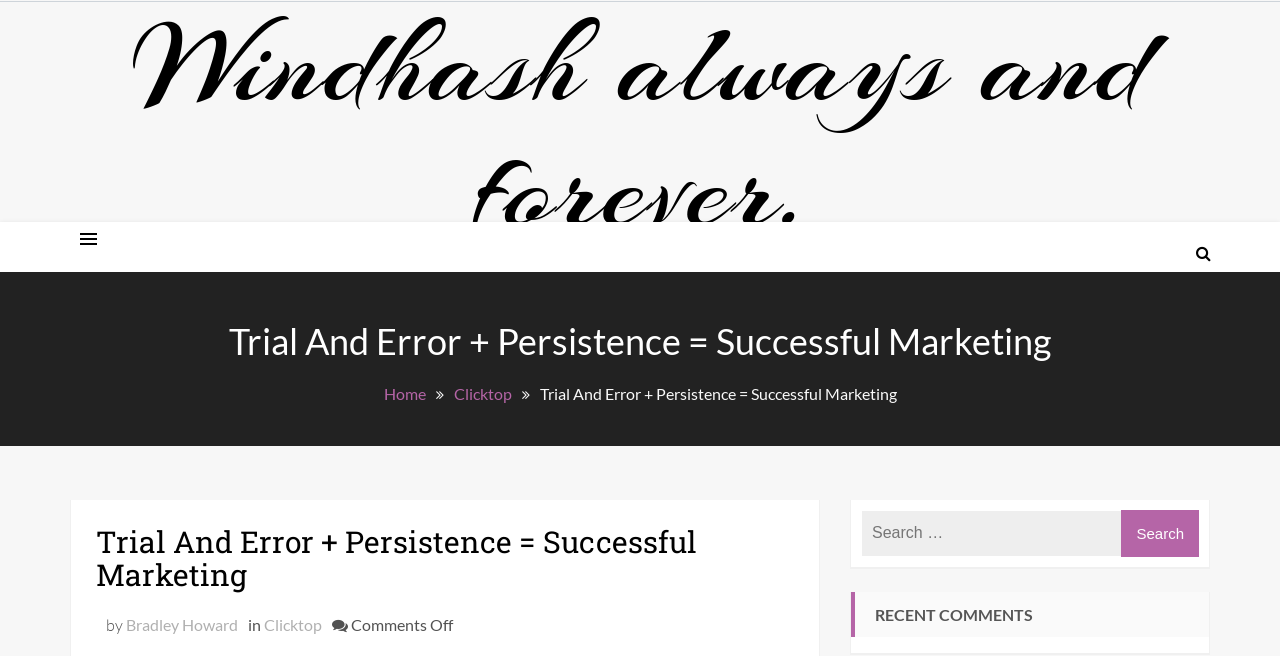Can you show the bounding box coordinates of the region to click on to complete the task described in the instruction: "read recent comments"?

[0.665, 0.902, 0.945, 0.97]